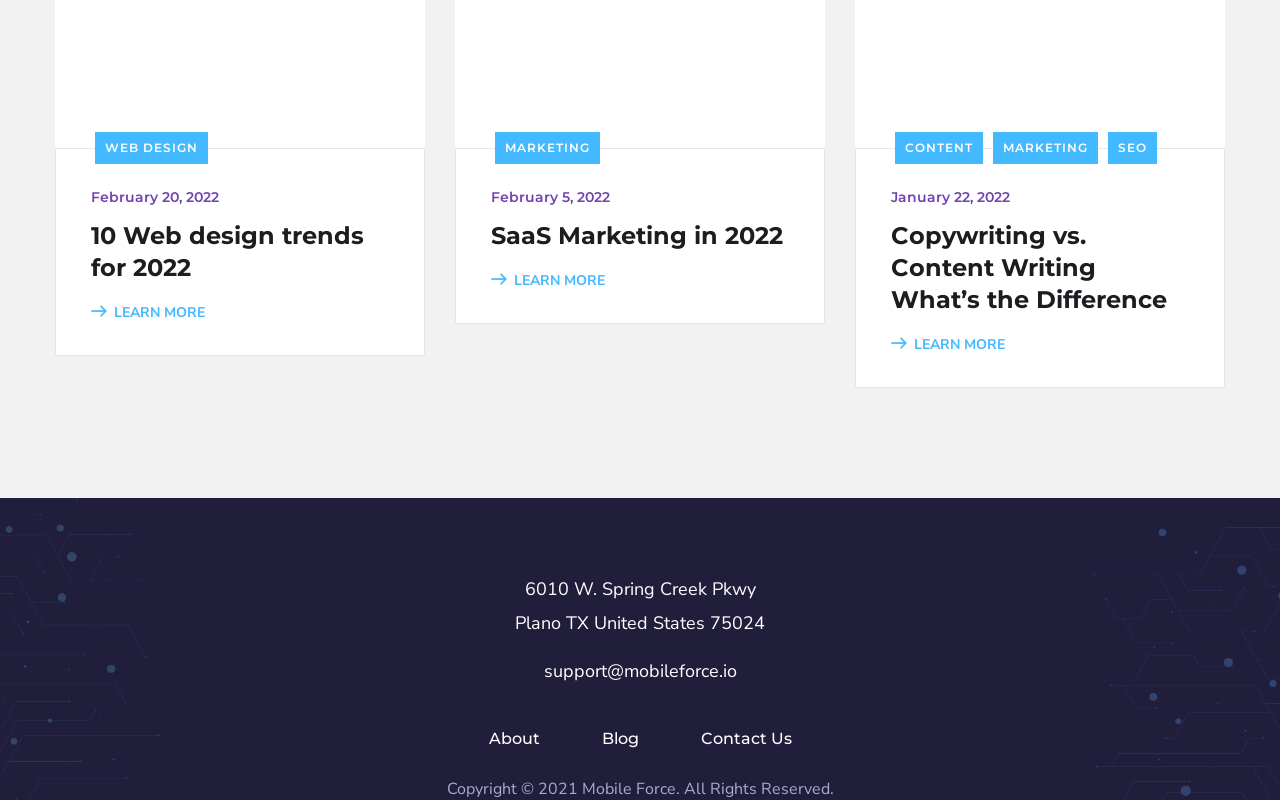Bounding box coordinates should be provided in the format (top-left x, top-left y, bottom-right x, bottom-right y) with all values between 0 and 1. Identify the bounding box for this UI element: Marketing

[0.776, 0.164, 0.858, 0.204]